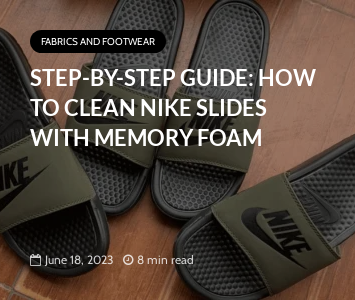Provide a comprehensive description of the image.

This image features a visually engaging guide titled "Step-by-Step Guide: How to Clean Nike Slides with Memory Foam." Accompanying the title is a prominent header "FABRICS AND FOOTWEAR," indicating the focus on cleaning tips for materials specific to footwear. The image showcases a pair of Nike slides, designed for comfort with memory foam cushioning, placed on a wooden surface, emphasizing the practical aspect of keeping such footwear clean. Below the title, the publication date is noted as June 18, 2023, alongside an estimated reading time of 8 minutes, inviting readers to dive into the detailed cleaning instructions.